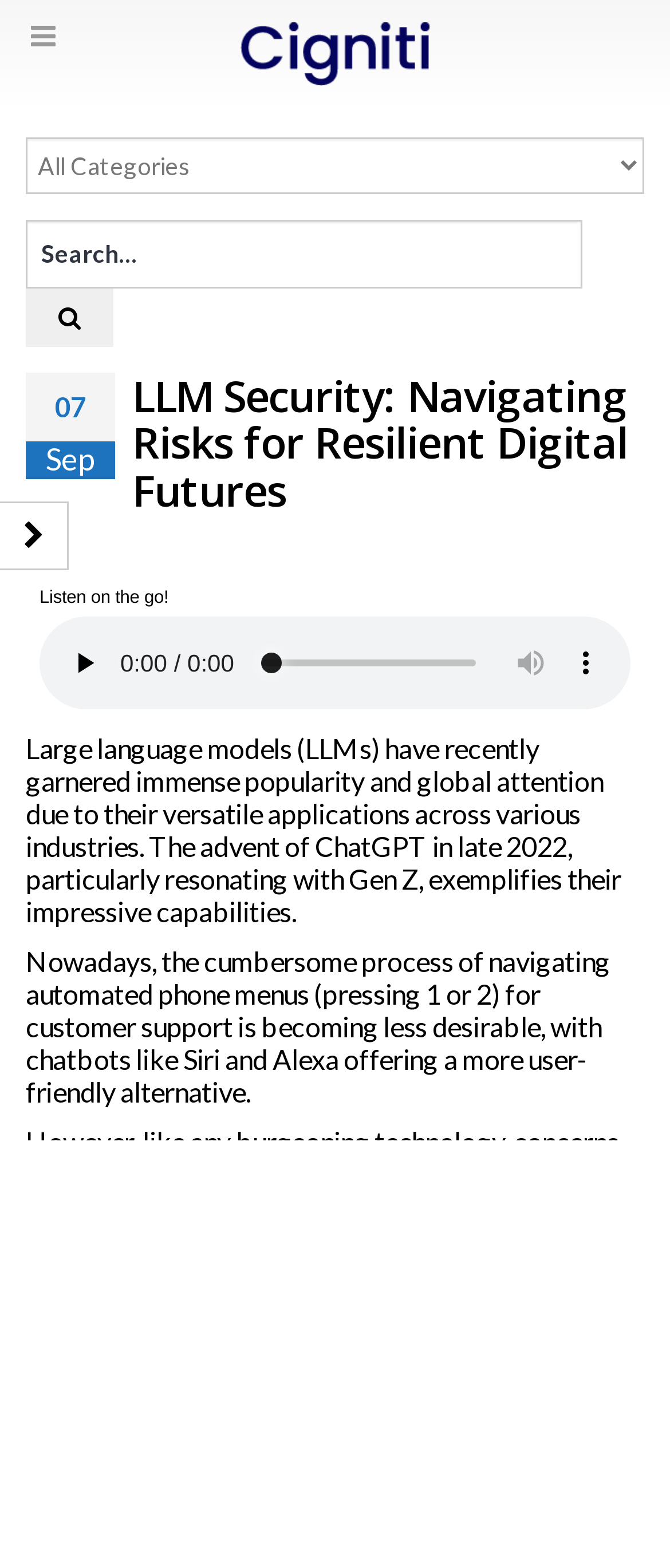What is the format of the date mentioned in the blog post?
Look at the image and provide a short answer using one word or a phrase.

DD MMM